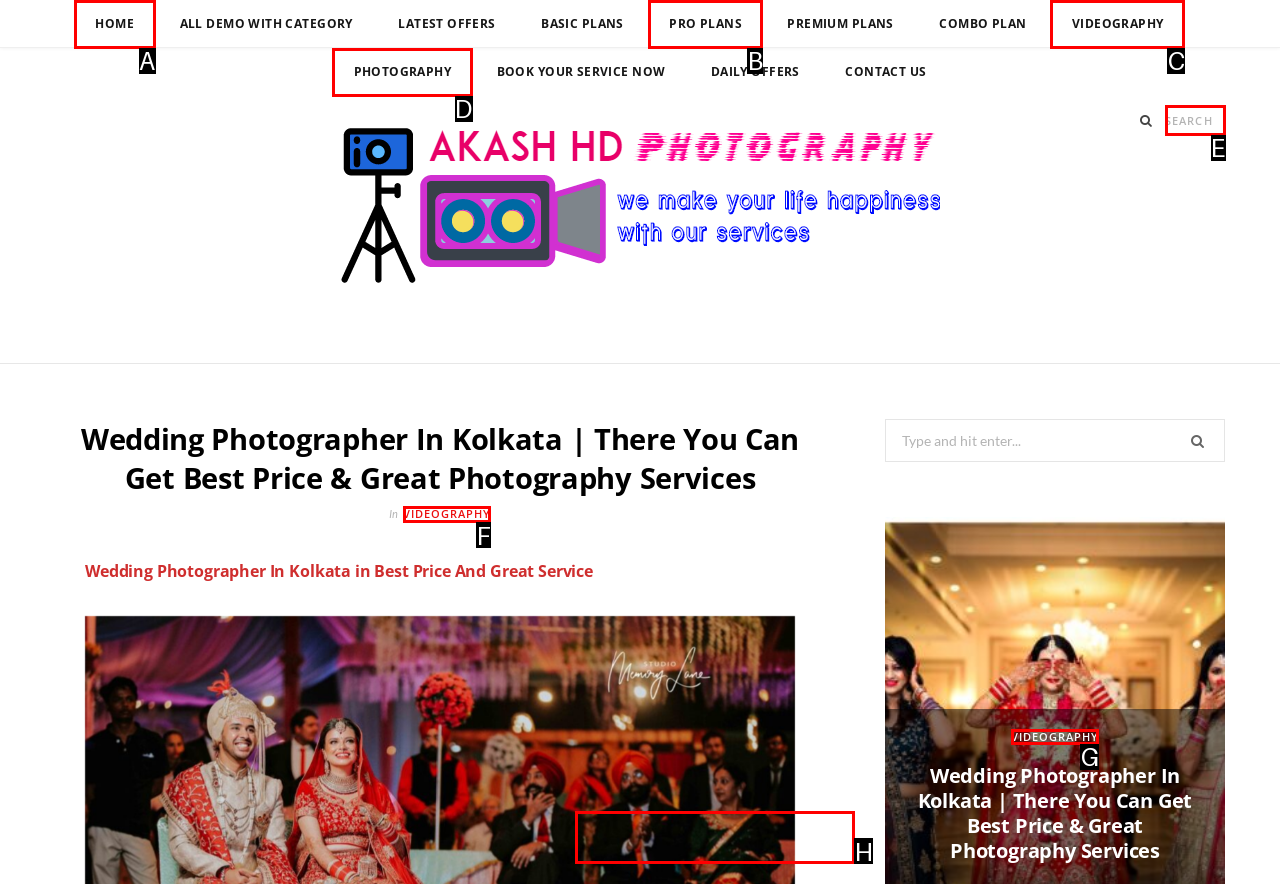Based on the provided element description: name="s" placeholder="Search", identify the best matching HTML element. Respond with the corresponding letter from the options shown.

E